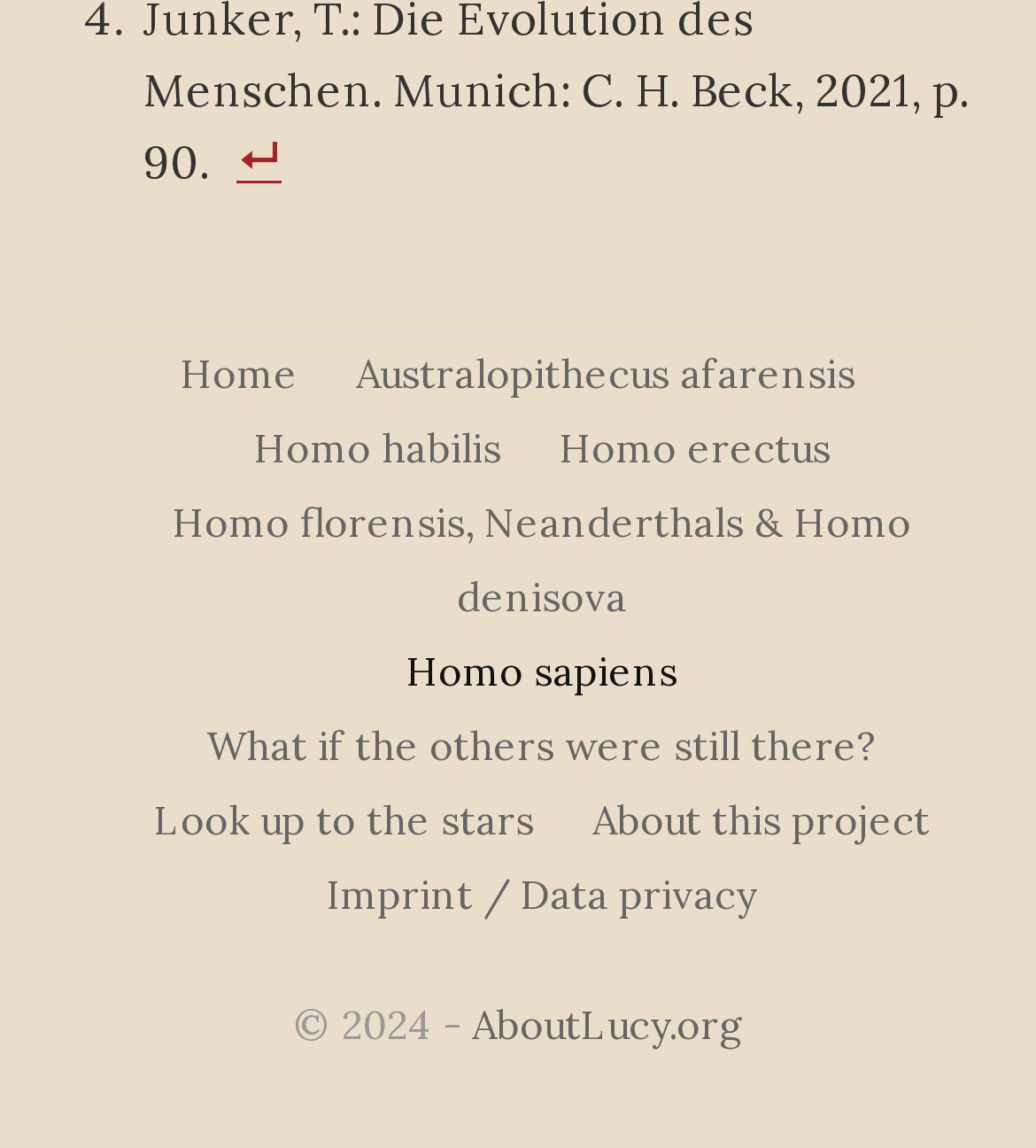Determine the bounding box coordinates of the element that should be clicked to execute the following command: "Visit AboutLucy.org".

[0.455, 0.871, 0.717, 0.915]